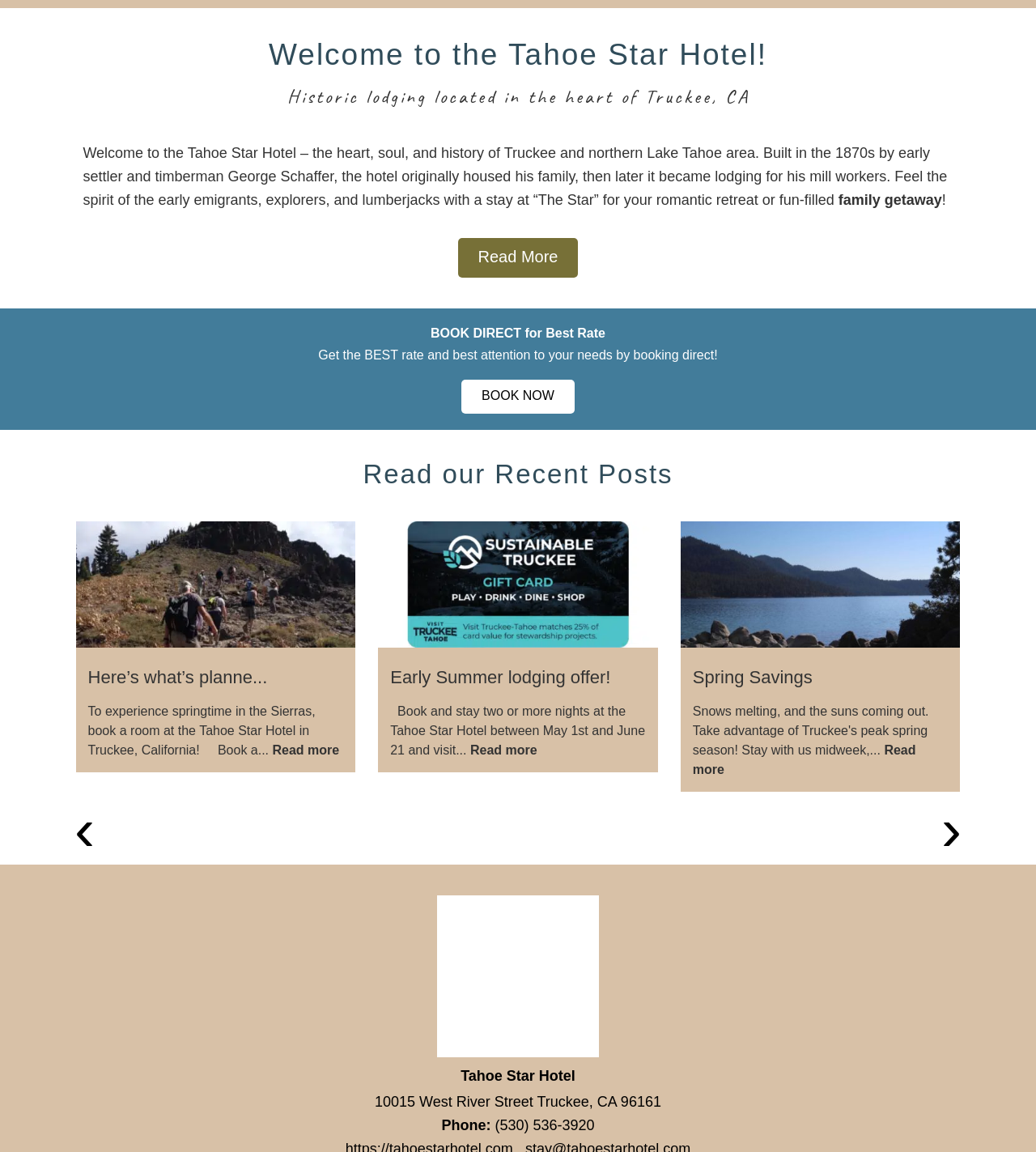Determine the bounding box coordinates for the UI element described. Format the coordinates as (top-left x, top-left y, bottom-right x, bottom-right y) and ensure all values are between 0 and 1. Element description: parent_node: Sherlock Investigations

None